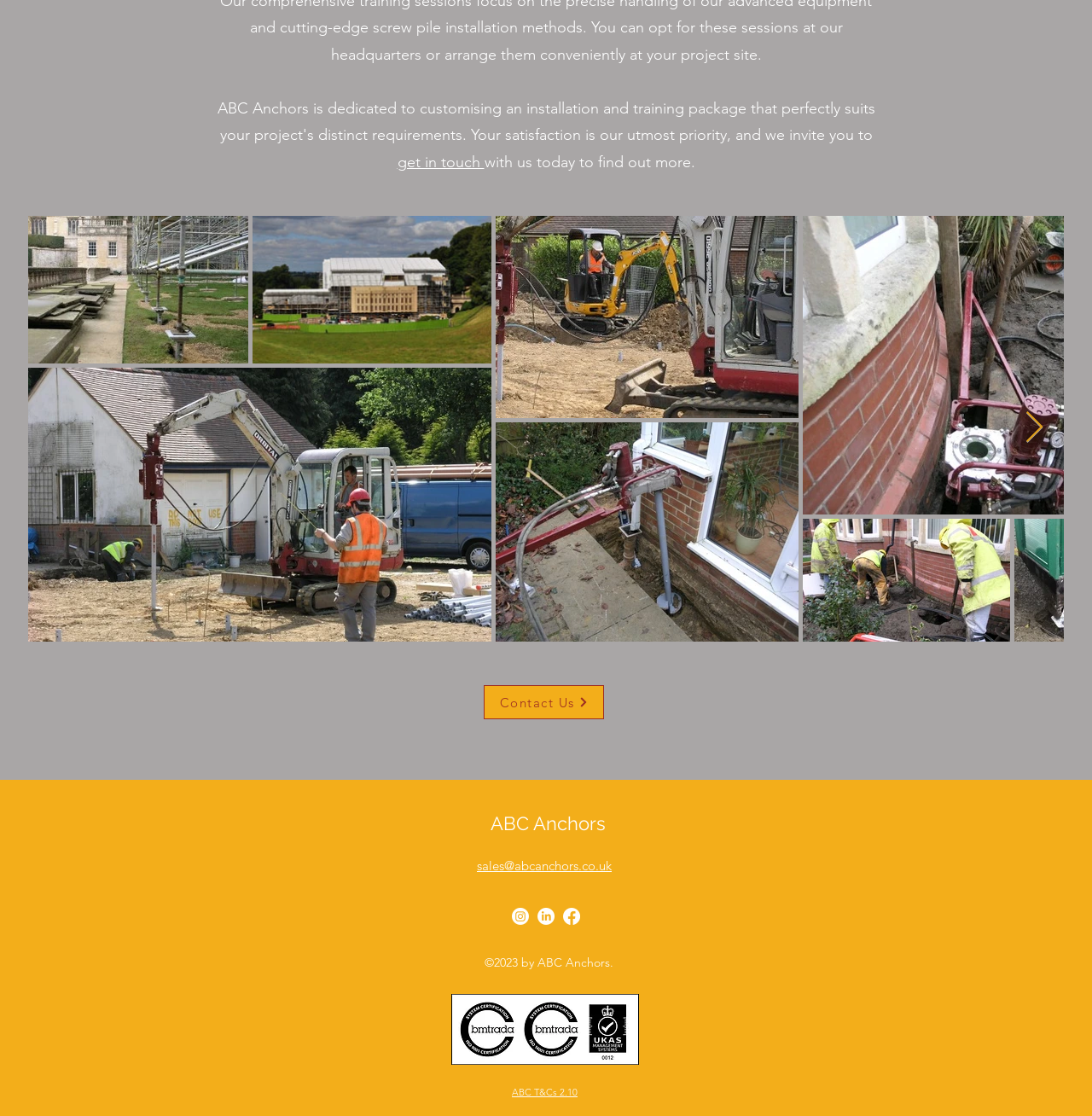Using the provided element description: "aria-label="Next Item"", determine the bounding box coordinates of the corresponding UI element in the screenshot.

[0.938, 0.369, 0.956, 0.399]